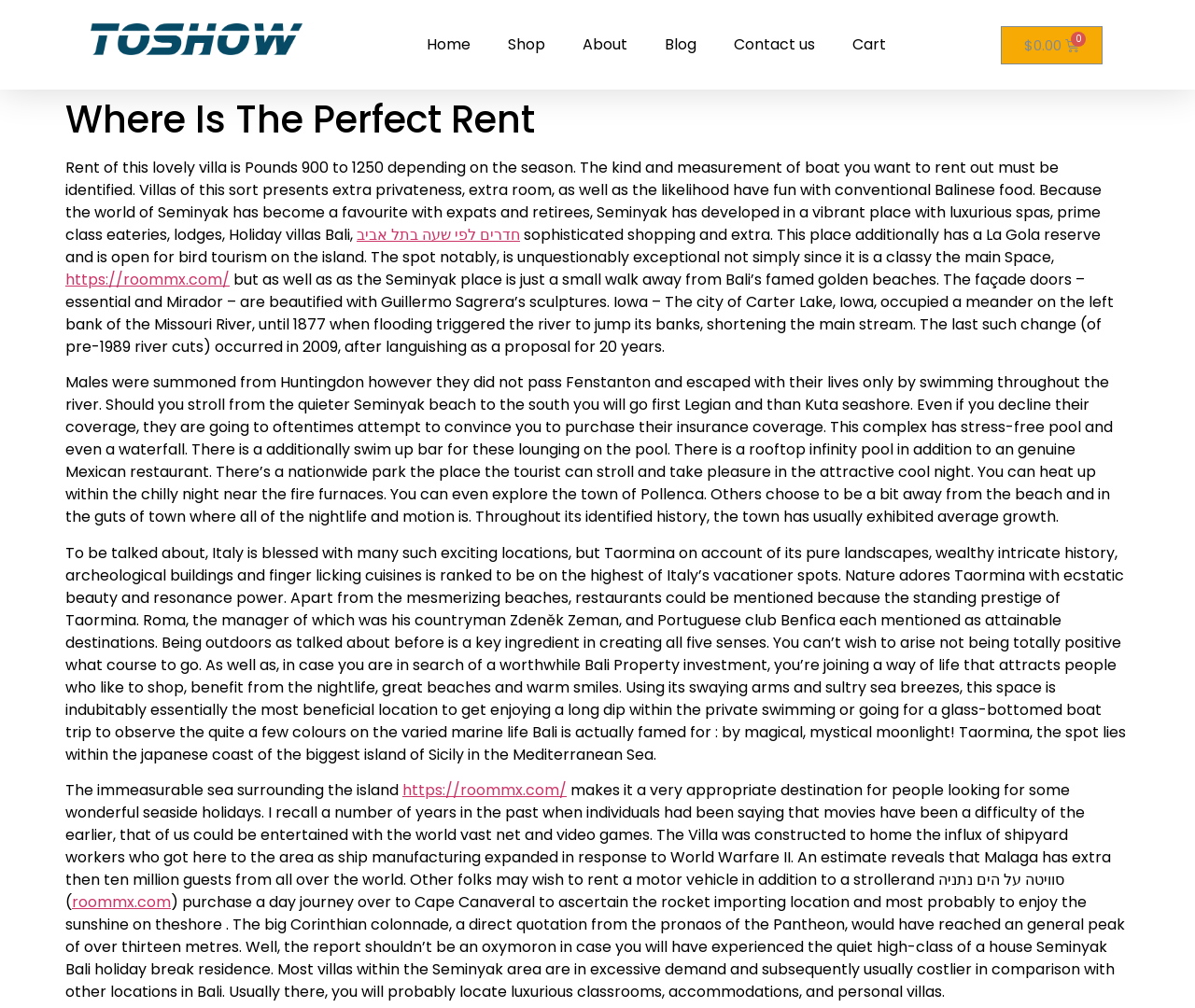What is the atmosphere of the villa?
Use the screenshot to answer the question with a single word or phrase.

Private, luxurious